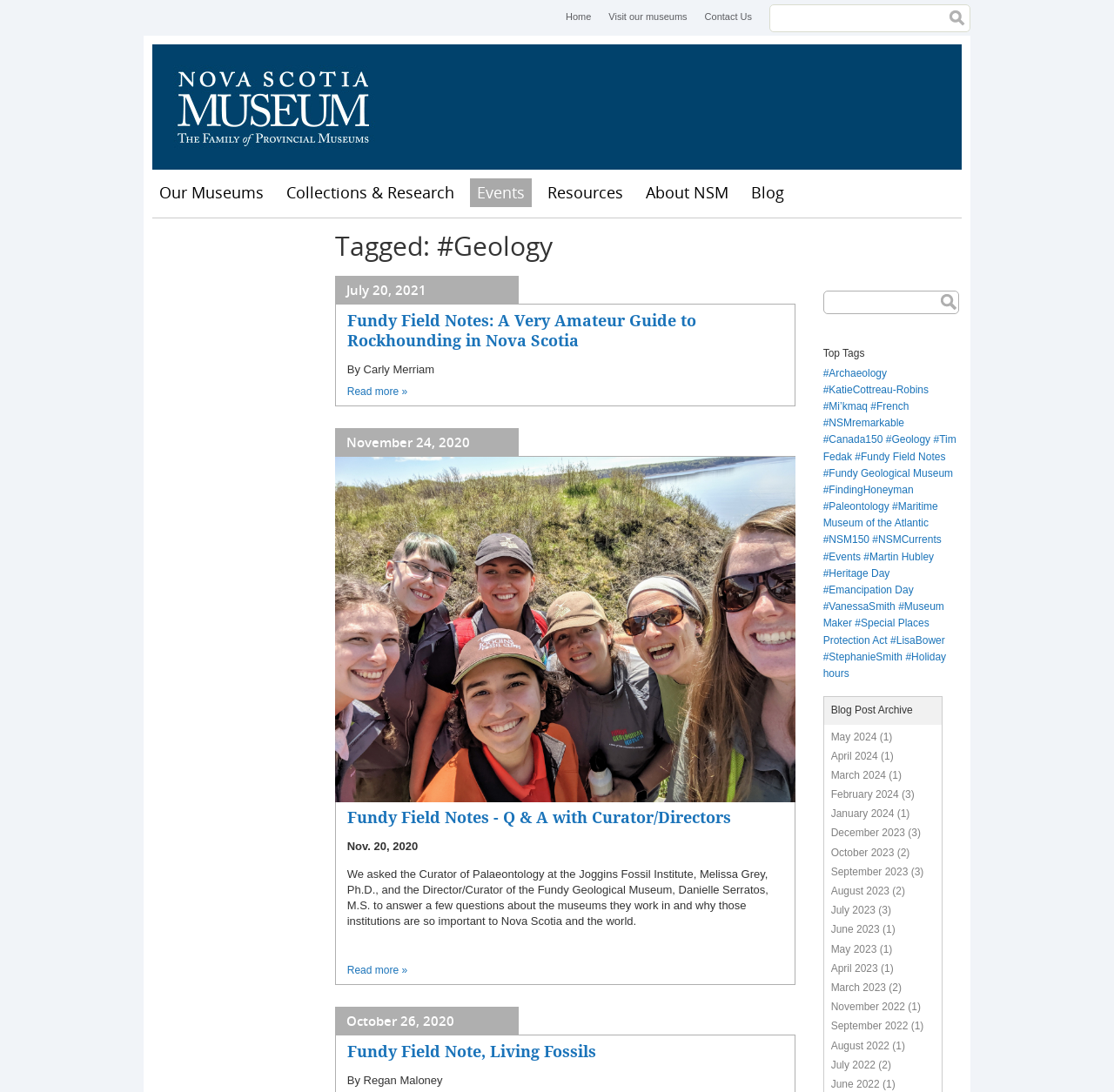Please find the bounding box coordinates for the clickable element needed to perform this instruction: "Search for something".

[0.691, 0.005, 0.848, 0.028]